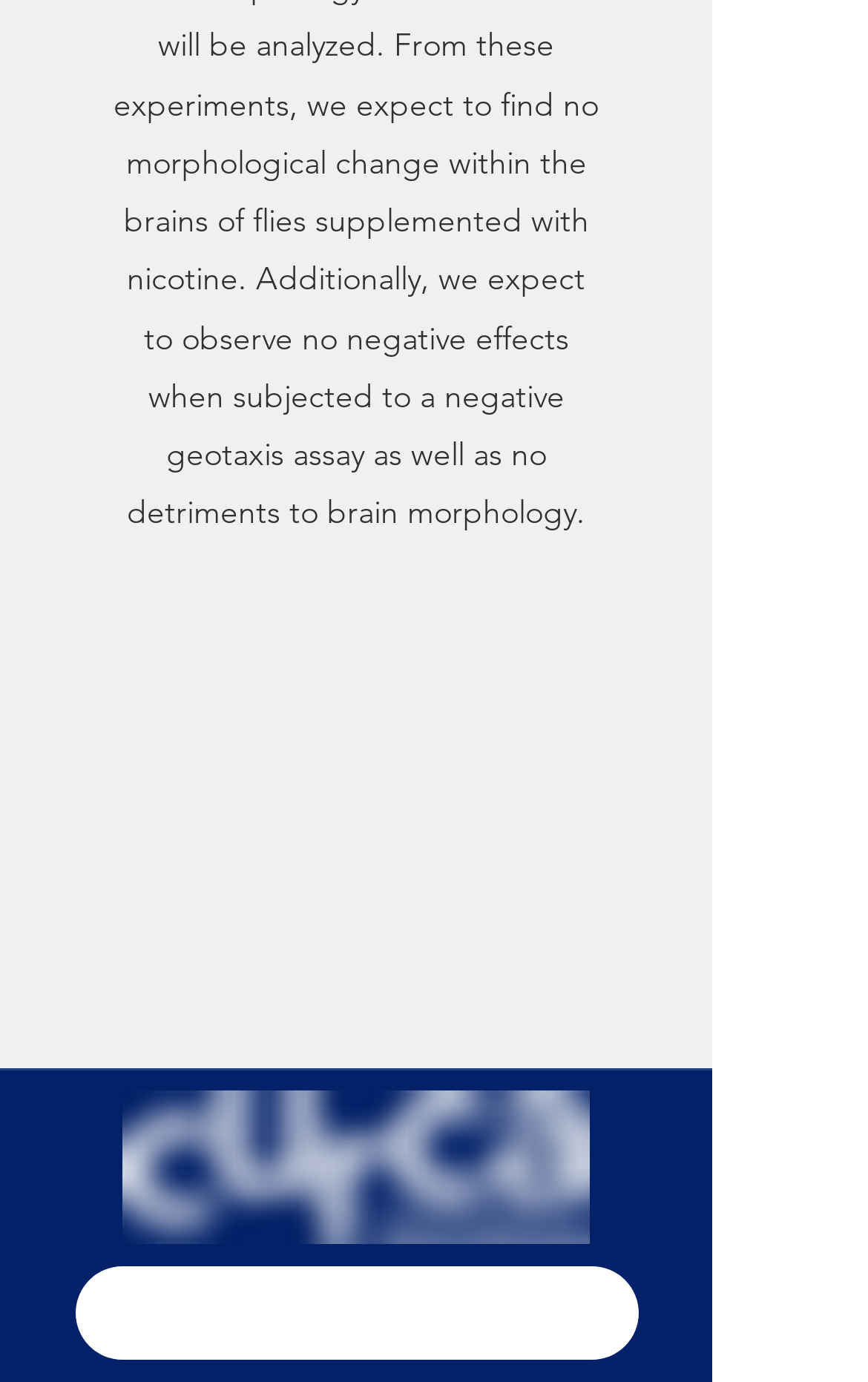What is the logo image filename?
Answer the question using a single word or phrase, according to the image.

Curca_logo_white.png